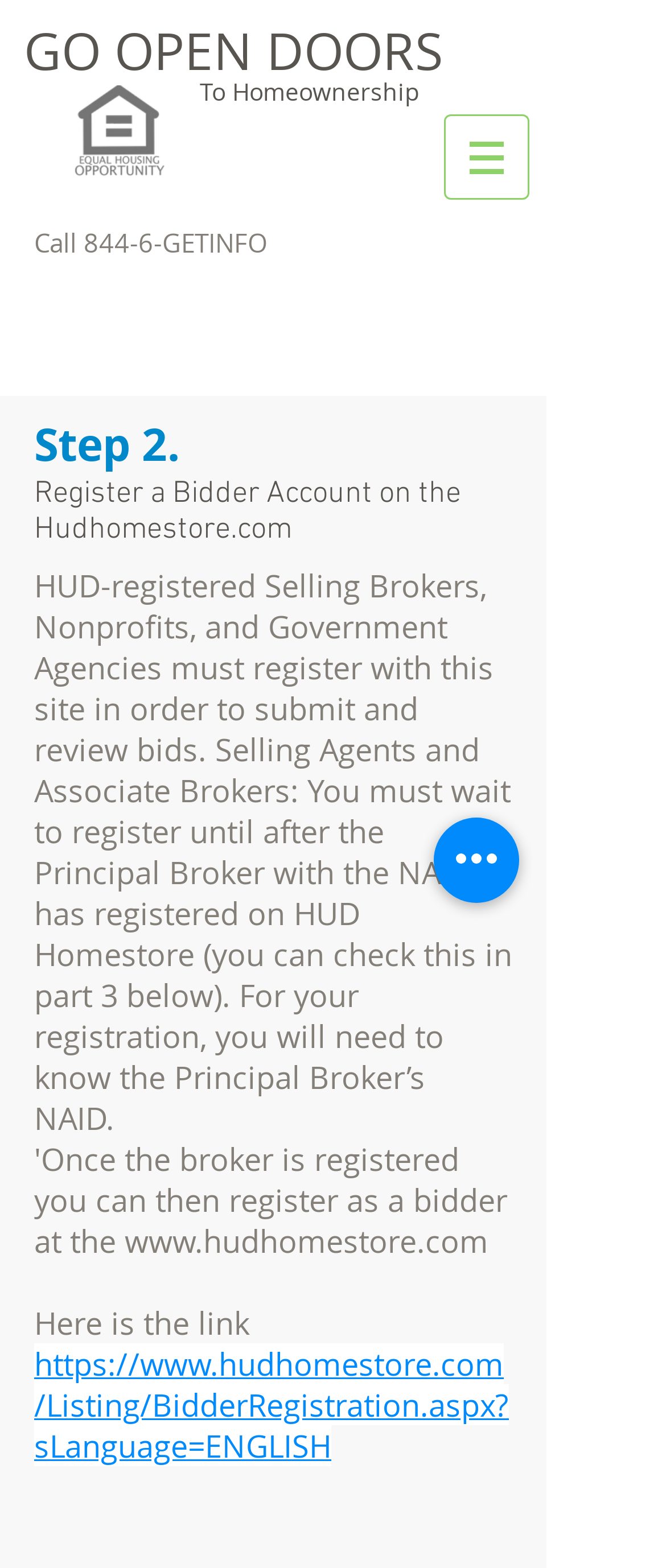What is the phone number to call for more information?
Using the information from the image, answer the question thoroughly.

The phone number 844-6-GETINFO is displayed on the webpage, indicating that users can call this number to get more information about the registration process or other related topics.